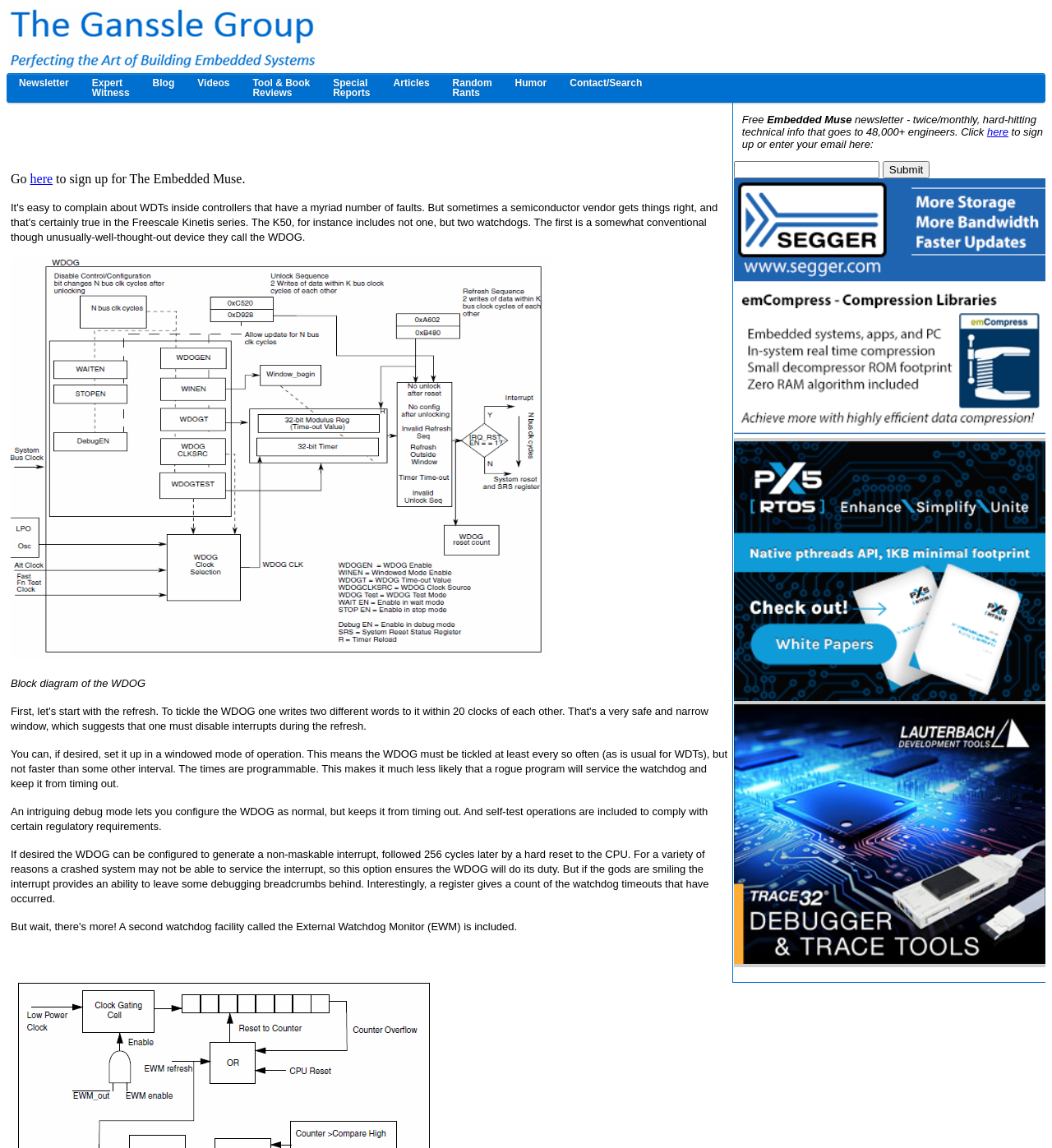Using the description: "Tool & BookReviews", determine the UI element's bounding box coordinates. Ensure the coordinates are in the format of four float numbers between 0 and 1, i.e., [left, top, right, bottom].

[0.229, 0.064, 0.306, 0.089]